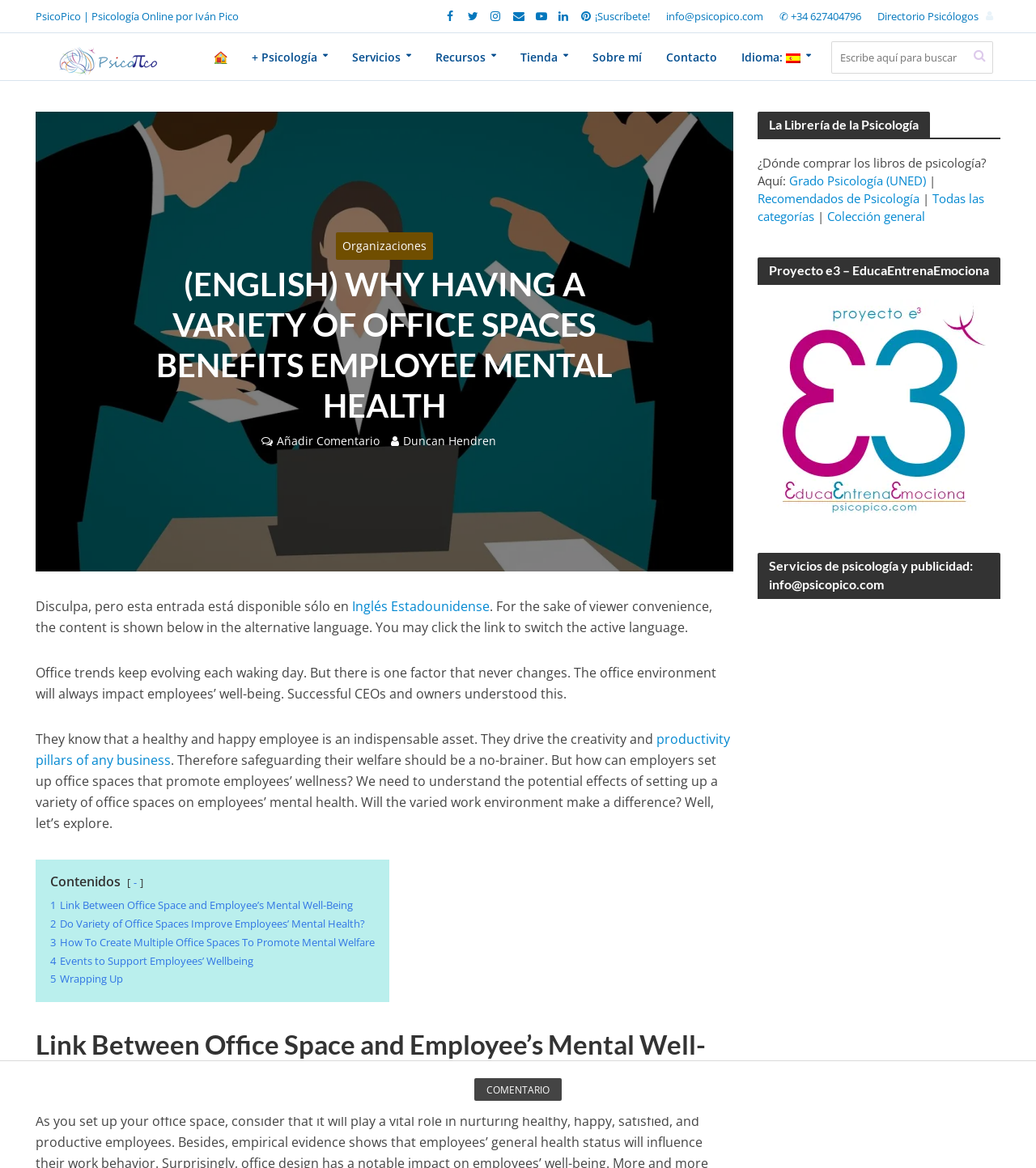Identify the bounding box for the described UI element. Provide the coordinates in (top-left x, top-left y, bottom-right x, bottom-right y) format with values ranging from 0 to 1: Privacy Policy

None